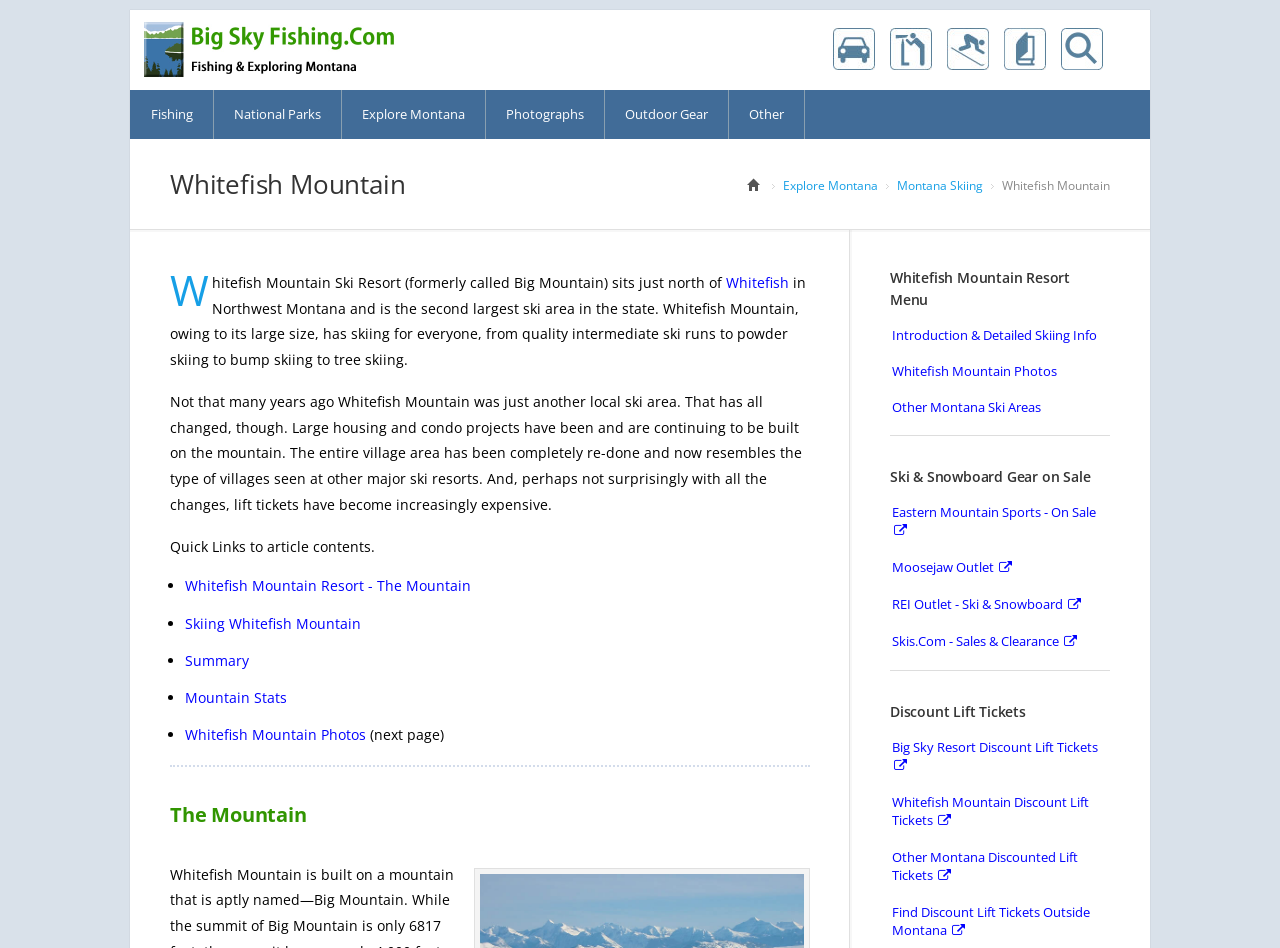Please give a one-word or short phrase response to the following question: 
What is the second largest ski area in which state?

Montana